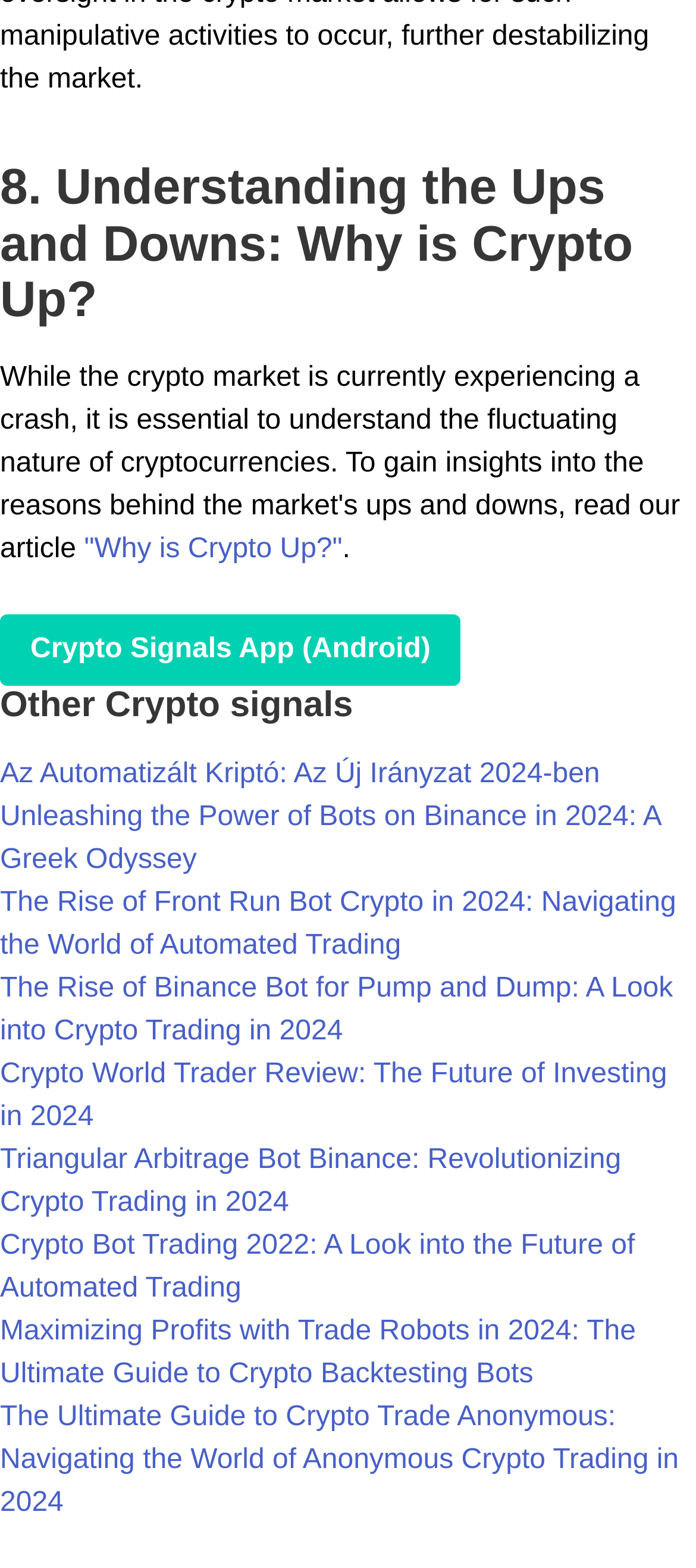Pinpoint the bounding box coordinates of the clickable area needed to execute the instruction: "Explore 'The Rise of Front Run Bot Crypto in 2024: Navigating the World of Automated Trading' article". The coordinates should be specified as four float numbers between 0 and 1, i.e., [left, top, right, bottom].

[0.0, 0.566, 0.971, 0.613]